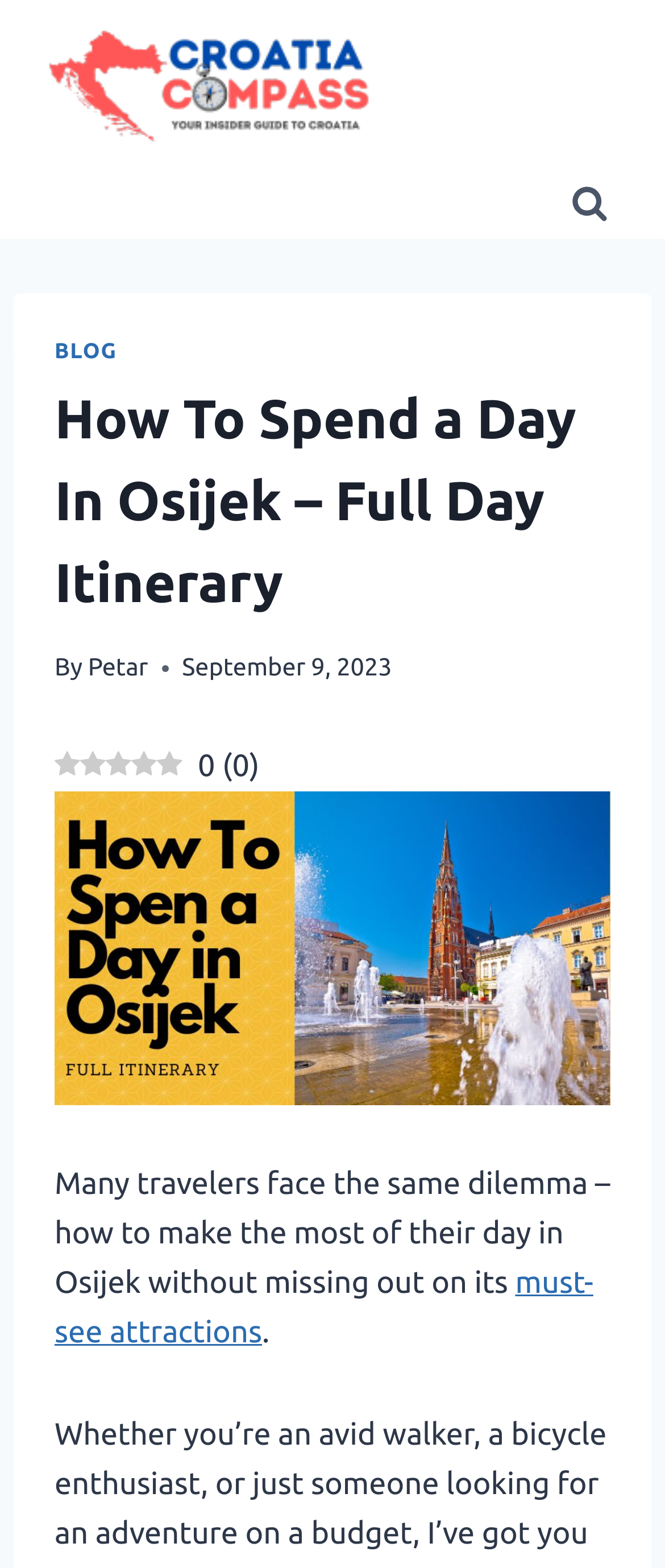Give a complete and precise description of the webpage's appearance.

The webpage is about a one-day itinerary for exploring Osijek, a city in Croatia. At the top left corner, there is a link to "Croatia Compass" accompanied by an image of the same name. On the top right corner, there is a button labeled "View Search Form". 

Below the button, there is a header section that spans across the page. Within this section, there are links to the blog and a heading that reads "How To Spend a Day In Osijek – Full Day Itinerary". The author's name, "Petar", is mentioned alongside the publication date, "September 9, 2023". 

Further down, there is a large image that takes up most of the width of the page, with a caption "osijek one day itinerary". Below the image, there is a paragraph of text that introduces the purpose of the article, which is to help travelers make the most of their day in Osijek. The text also includes a link to "must-see attractions".